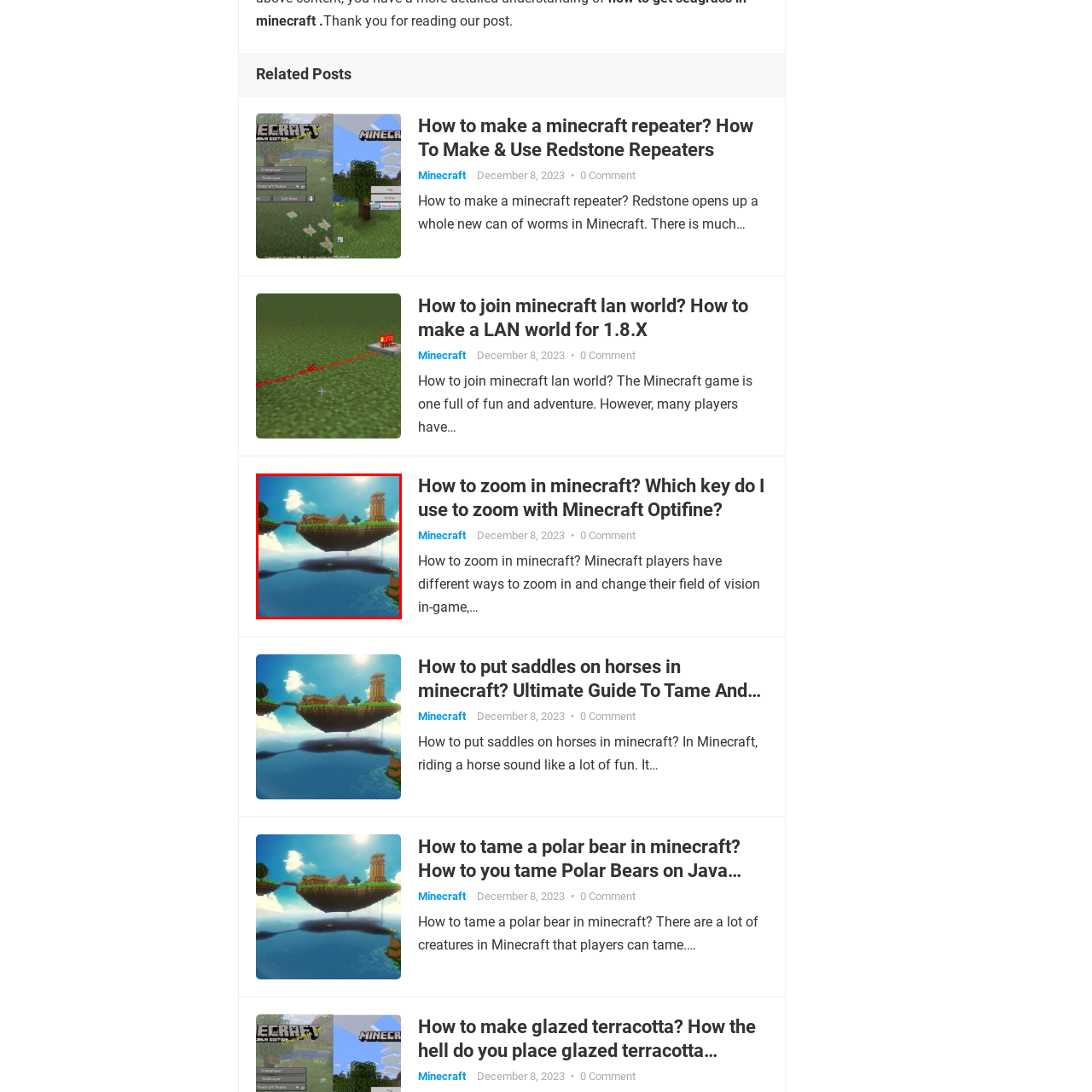Create a thorough and descriptive caption for the photo marked by the red boundary.

The image depicts a stunning aerial view of a Minecraft landscape, showcasing a floating island adorned with lush greenery and architectural structures. This serene environment is illuminated by bright sunlight filtering through fluffy clouds, casting reflections on the vast, tranquil ocean below. The island features varied terrain, including a wooden house, trees, and a tower, all meticulously crafted from the game's iconic blocky style. This picturesque scene serves as a captivating backdrop for players looking to create and explore unique environments in Minecraft. It is part of a tutorial focused on "How to zoom in Minecraft," guiding players on visual enhancement techniques to better enjoy such breathtaking landscapes.